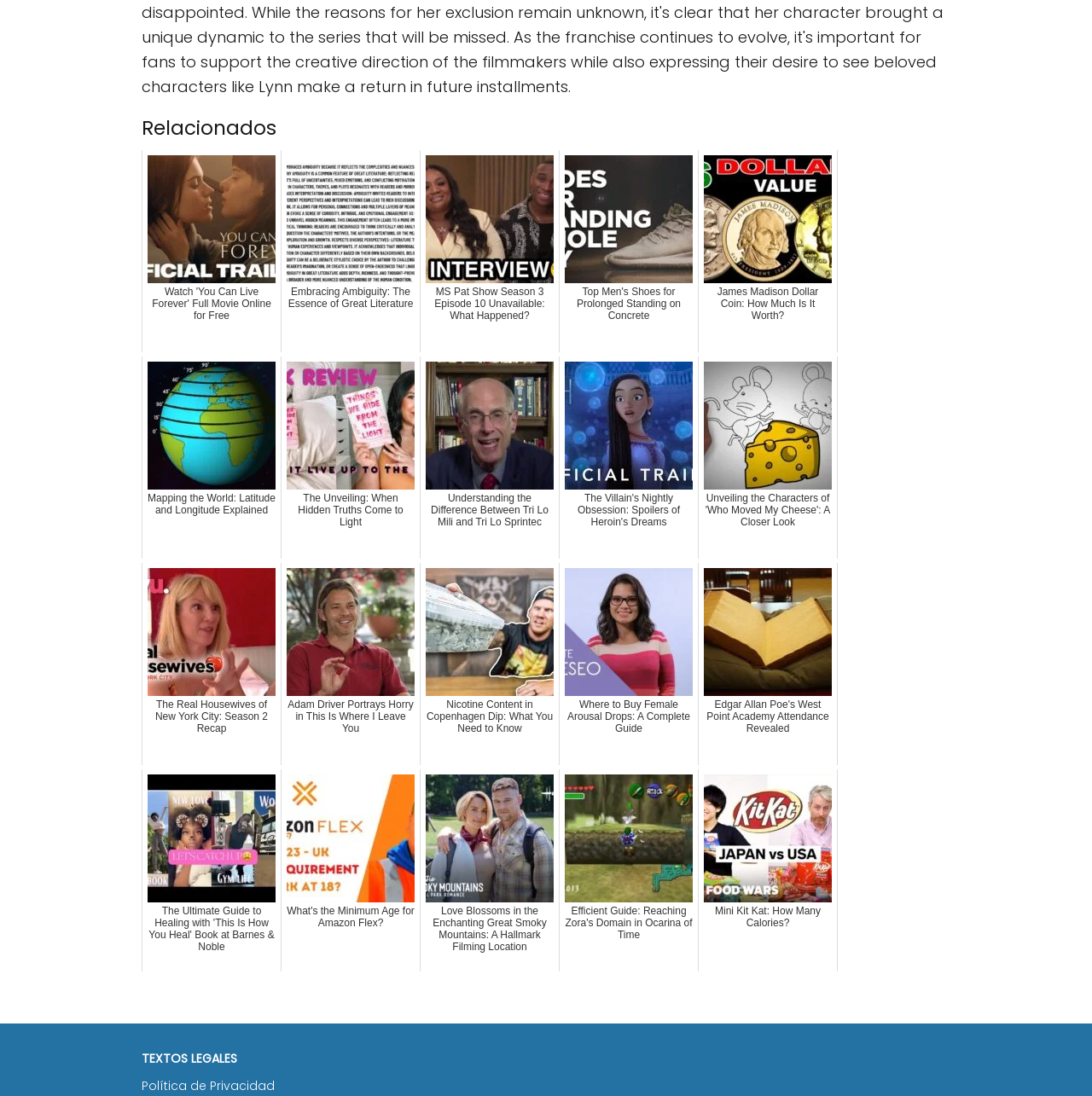Please identify the bounding box coordinates of the clickable area that will allow you to execute the instruction: "Explore 'Mapping the World: Latitude and Longitude Explained'".

[0.13, 0.325, 0.258, 0.51]